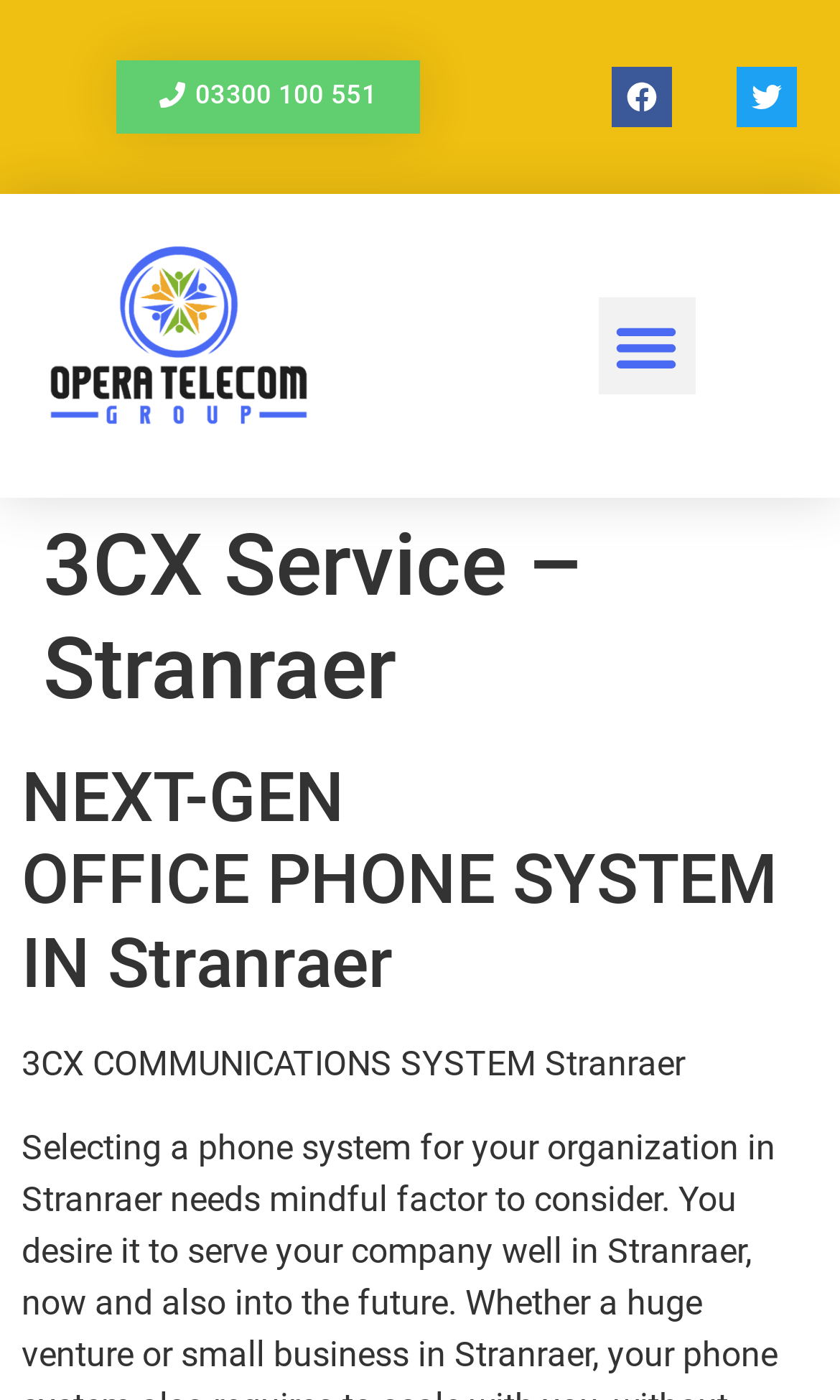Identify the bounding box coordinates for the UI element mentioned here: "Menu". Provide the coordinates as four float values between 0 and 1, i.e., [left, top, right, bottom].

[0.712, 0.212, 0.827, 0.282]